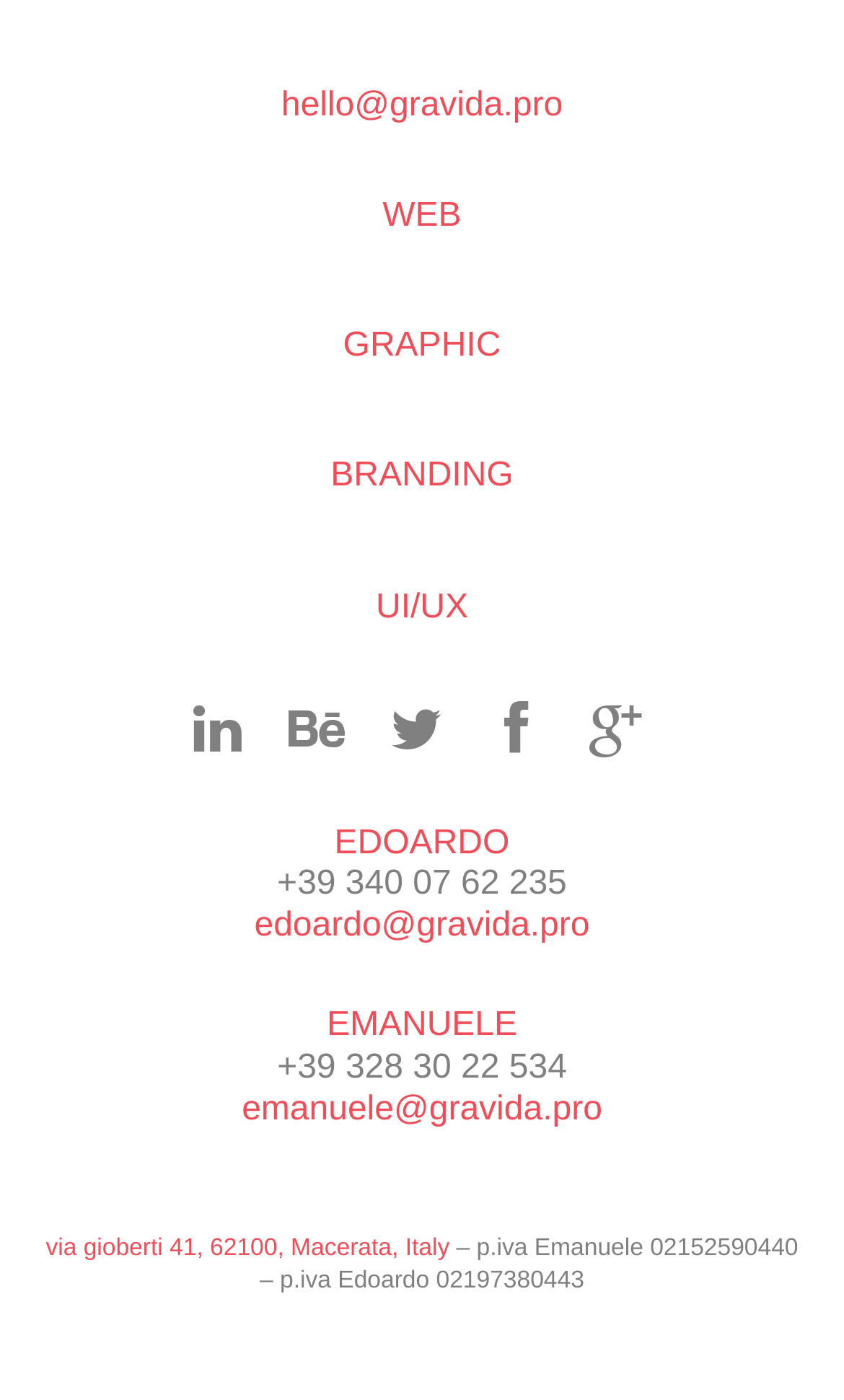Based on the image, give a detailed response to the question: How many services are listed?

I counted the number of services listed on the webpage, which are 'WEB', 'GRAPHIC', 'BRANDING', and 'UI/UX'.